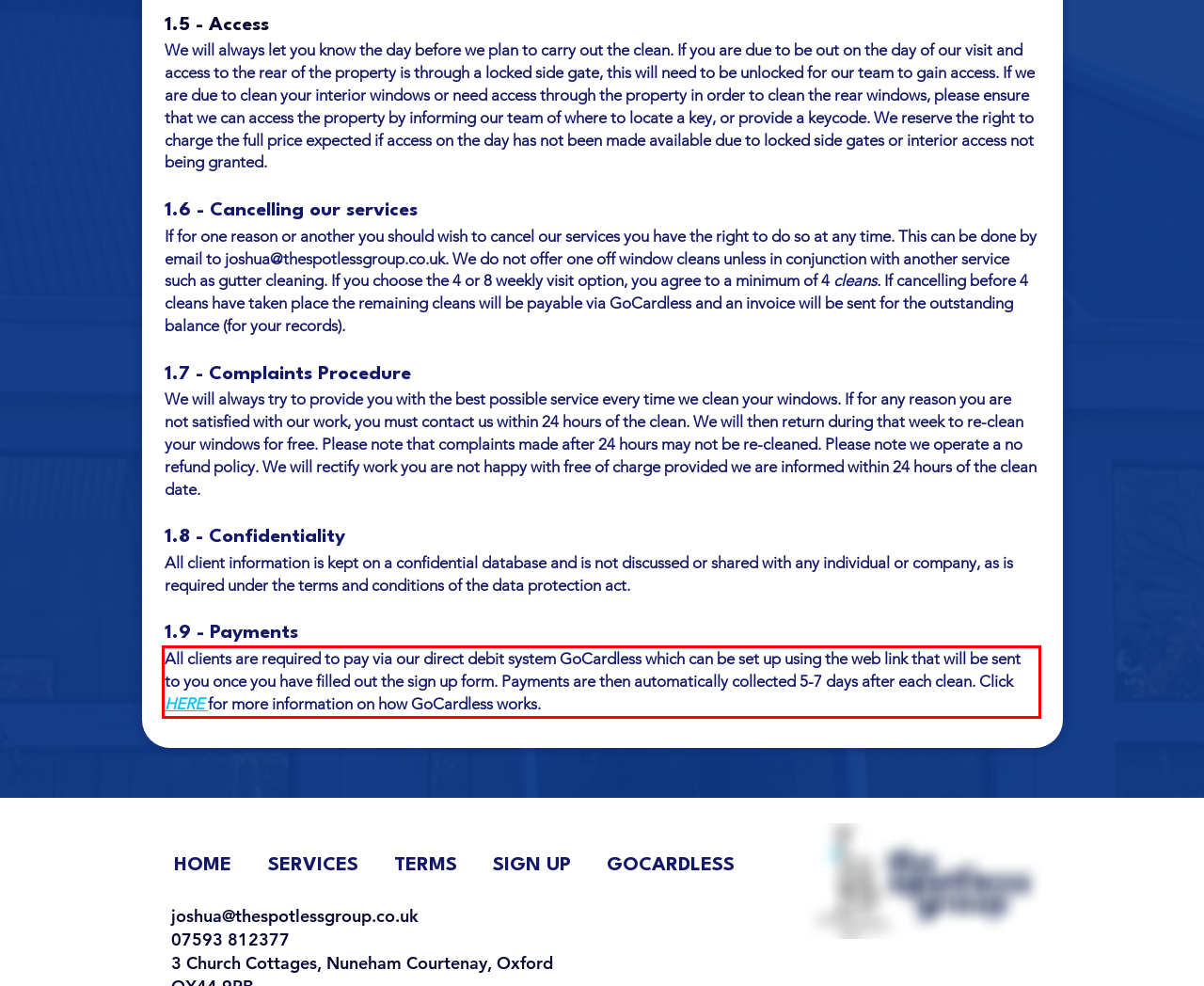Observe the screenshot of the webpage, locate the red bounding box, and extract the text content within it.

All clients are required to pay via our direct debit system GoCardless which can be set up using the web link that will be sent to you once you have filled out the sign up form. Payments are then automatically collected 5-7 days after each clean. Click HERE for more information on how GoCardless works.